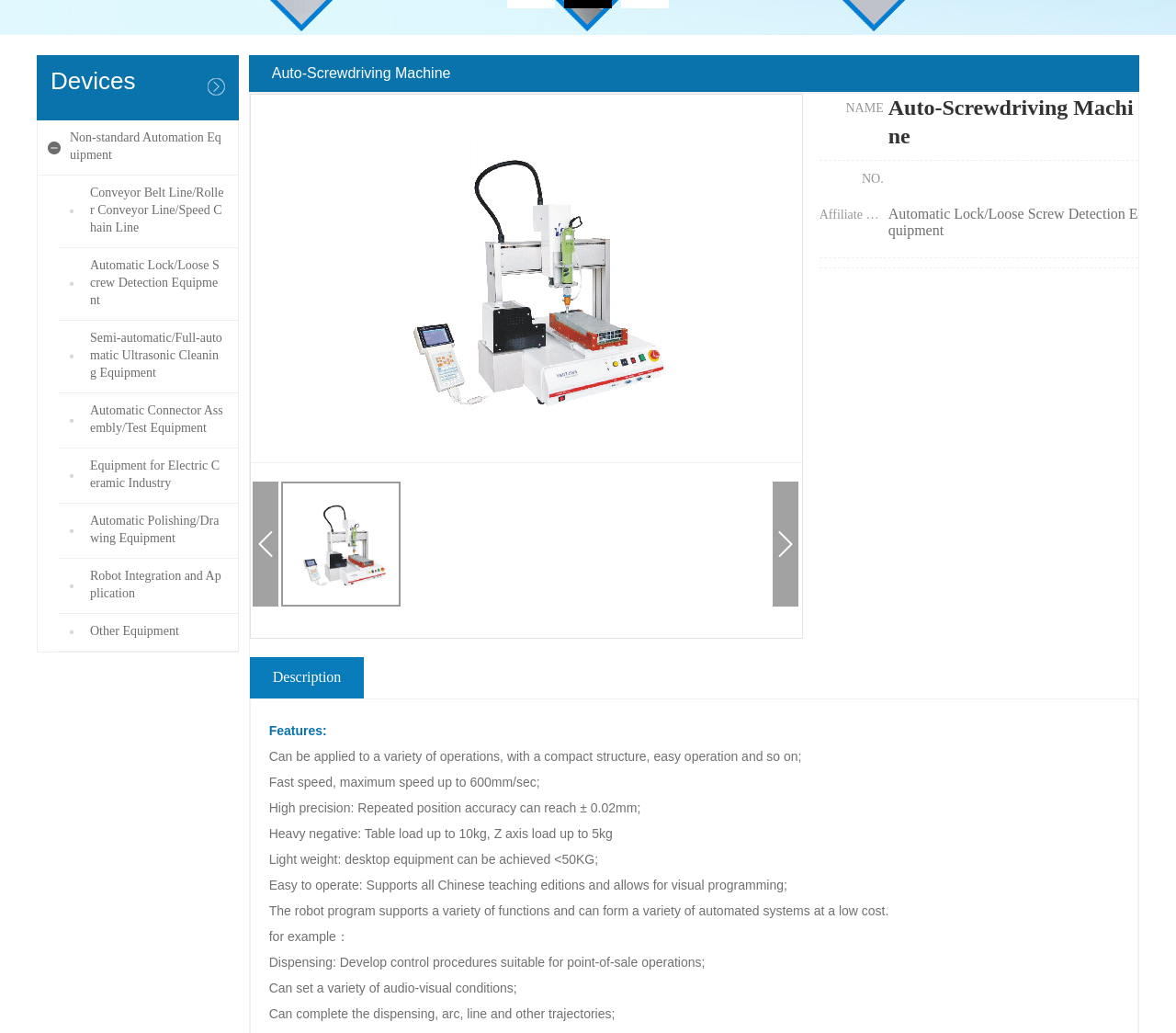Please determine the bounding box coordinates for the UI element described here. Use the format (top-left x, top-left y, bottom-right x, bottom-right y) with values bounded between 0 and 1: Semi-automatic/Full-automatic Ultrasonic Cleaning Equipment

[0.073, 0.317, 0.195, 0.374]